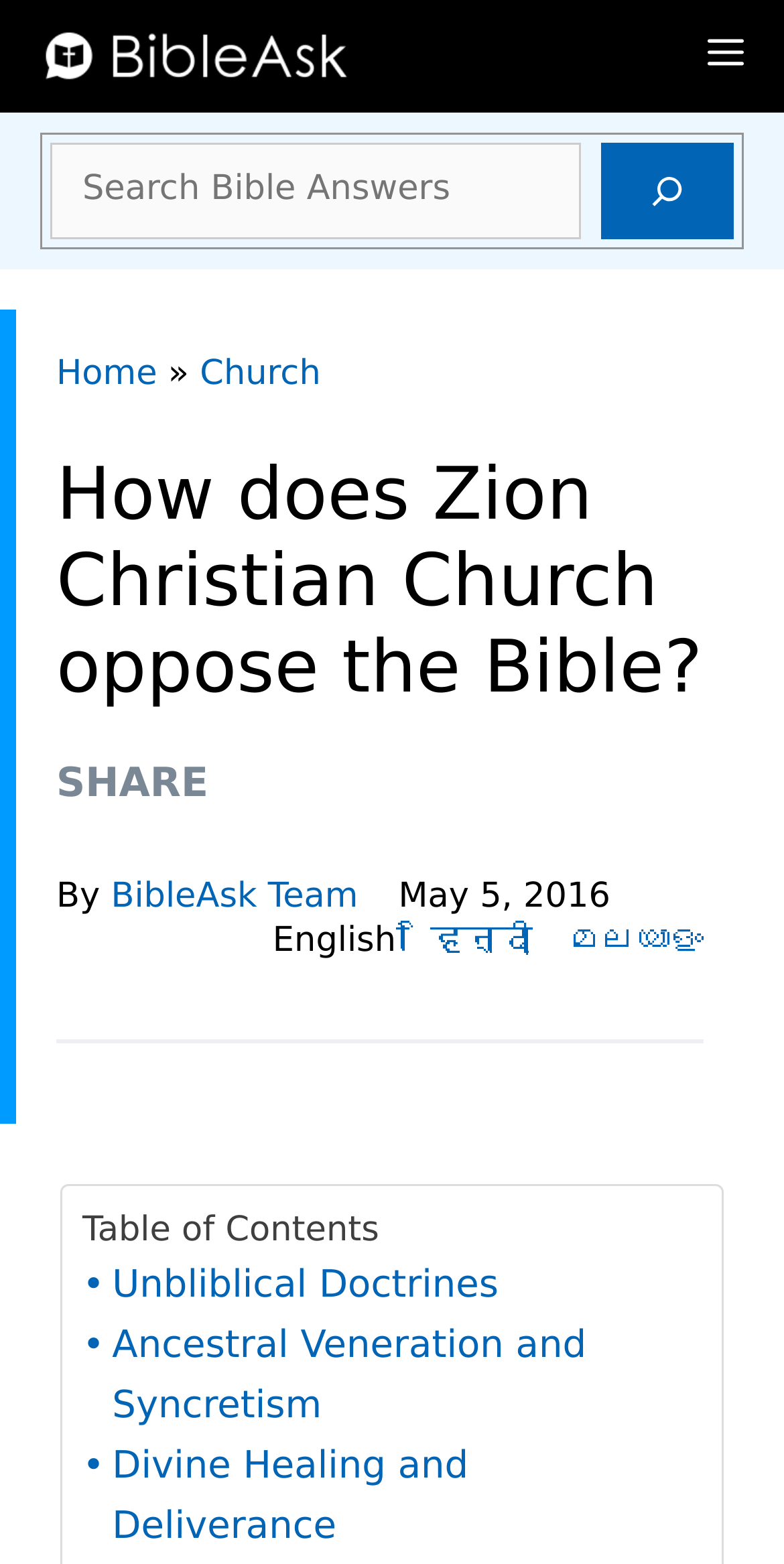Please determine the bounding box coordinates of the clickable area required to carry out the following instruction: "View the Unbliblical Doctrines section". The coordinates must be four float numbers between 0 and 1, represented as [left, top, right, bottom].

[0.105, 0.803, 0.636, 0.842]